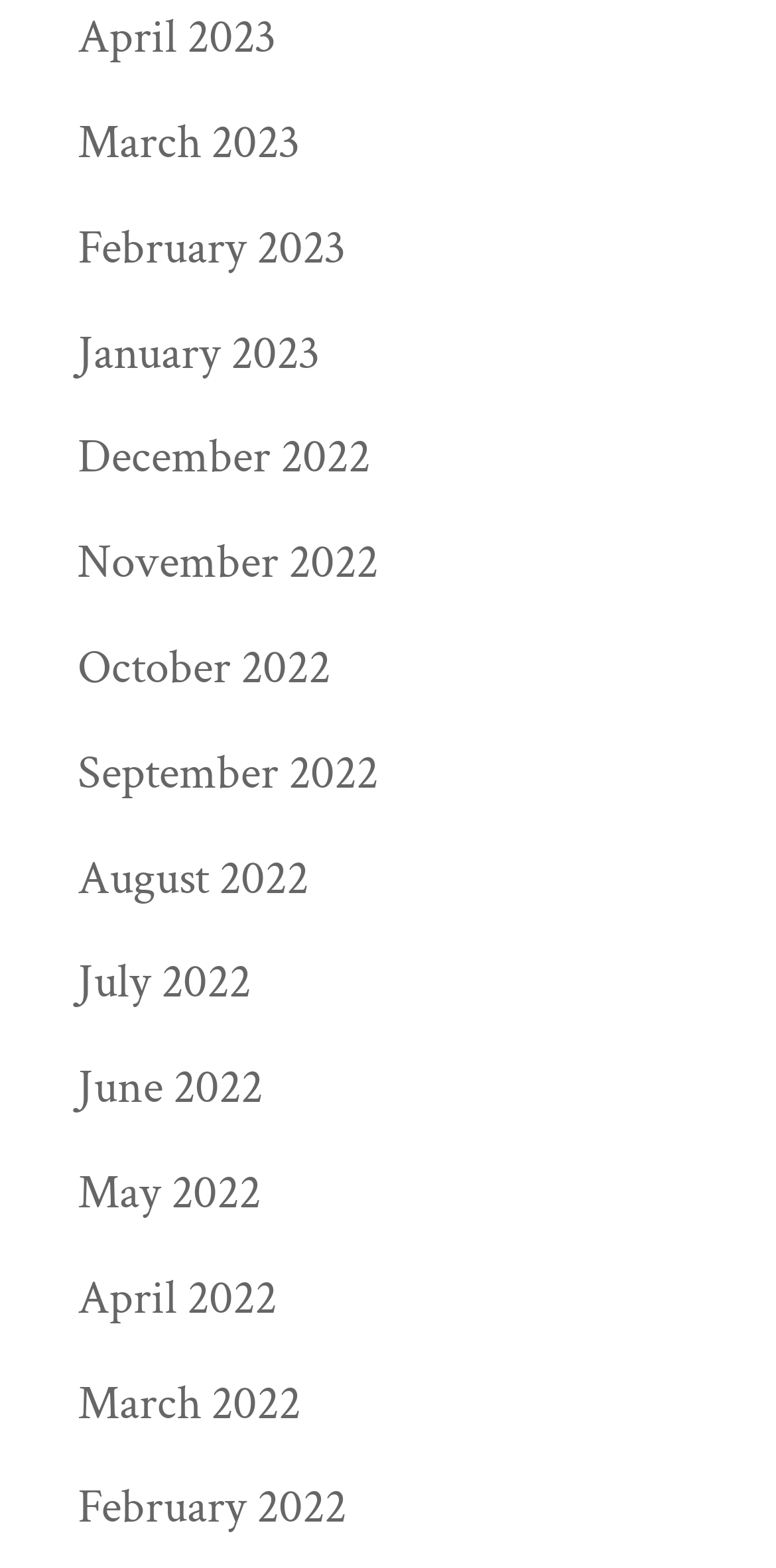Mark the bounding box of the element that matches the following description: "July 2022".

[0.1, 0.607, 0.323, 0.646]